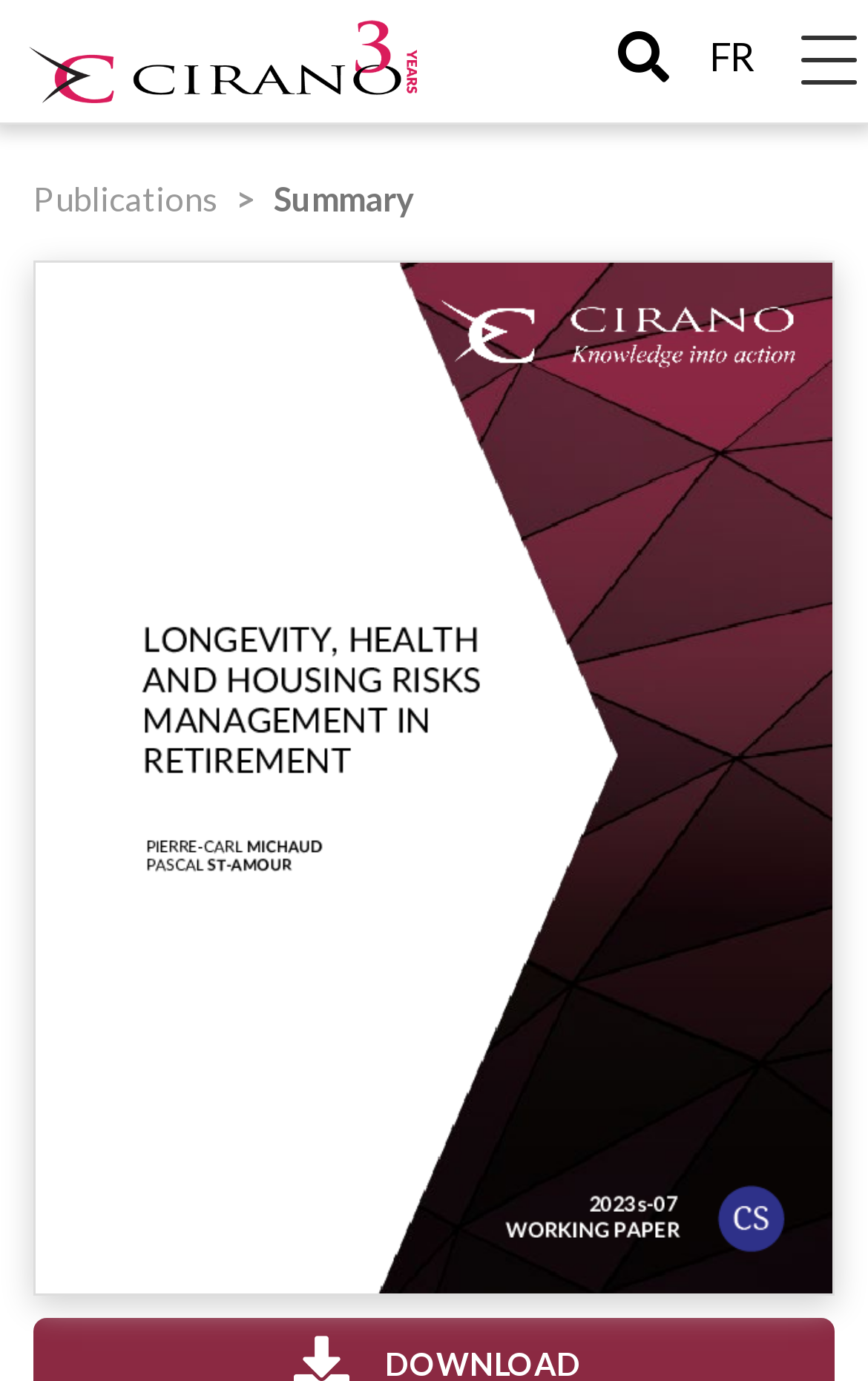Examine the screenshot and answer the question in as much detail as possible: What is the language of the webpage?

I inferred this from the 'FR' link at the top right corner of the webpage, which is a common abbreviation for French language.